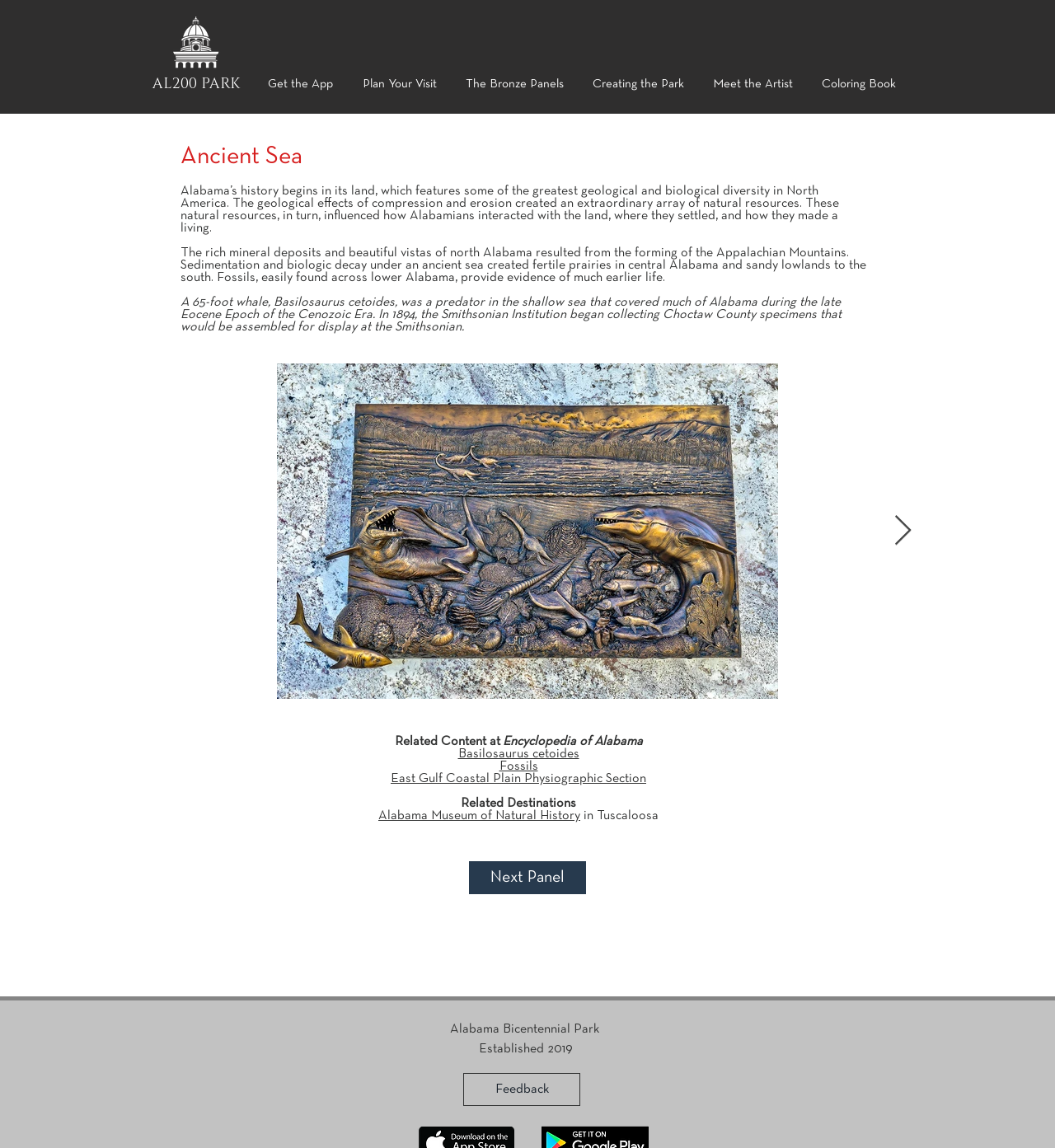What is the name of the museum mentioned on the page?
Using the visual information, respond with a single word or phrase.

Alabama Museum of Natural History